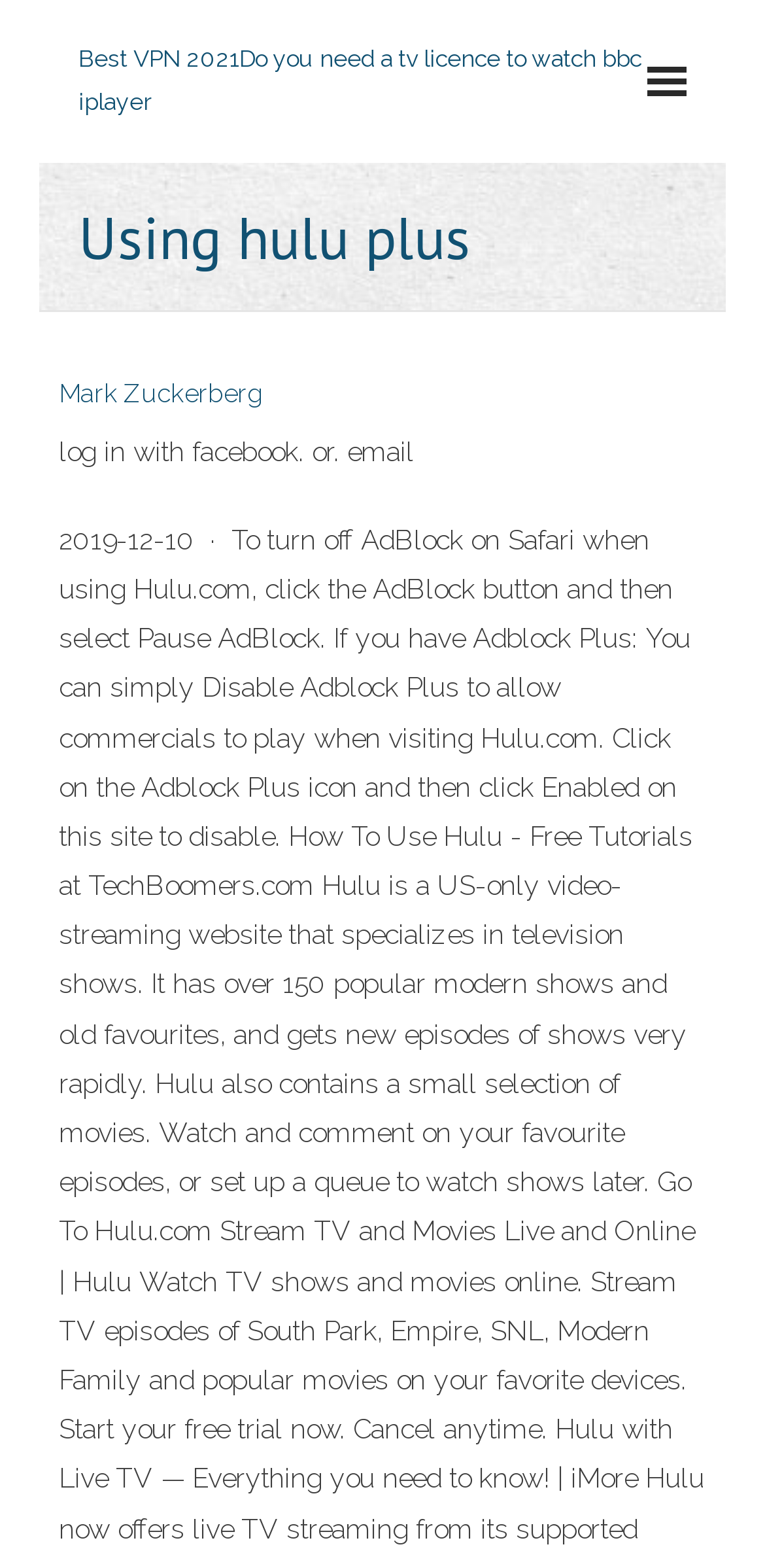Give a short answer using one word or phrase for the question:
How many links are there on the webpage?

2